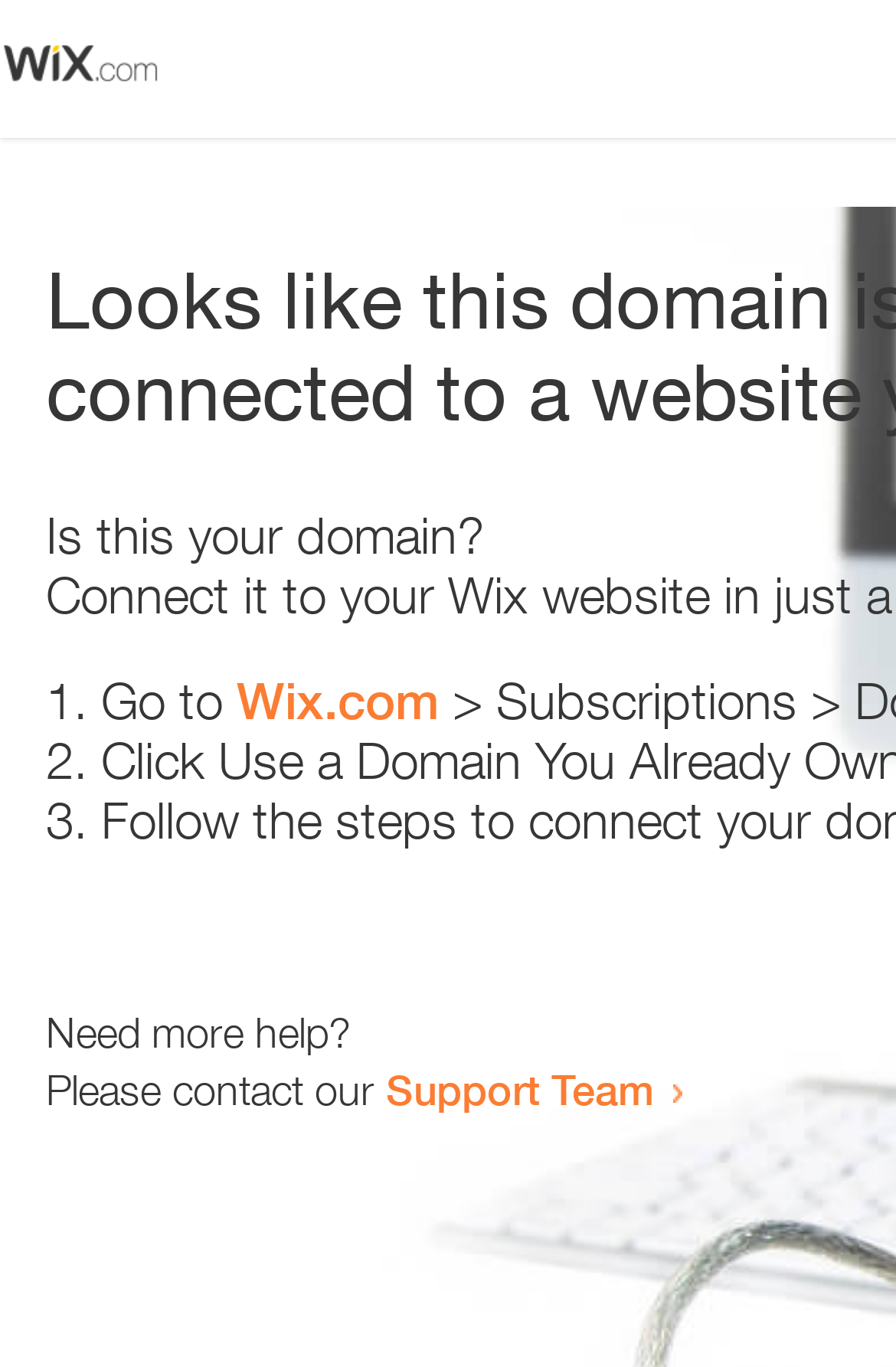Please find the bounding box coordinates (top-left x, top-left y, bottom-right x, bottom-right y) in the screenshot for the UI element described as follows: Support Team

[0.431, 0.778, 0.731, 0.815]